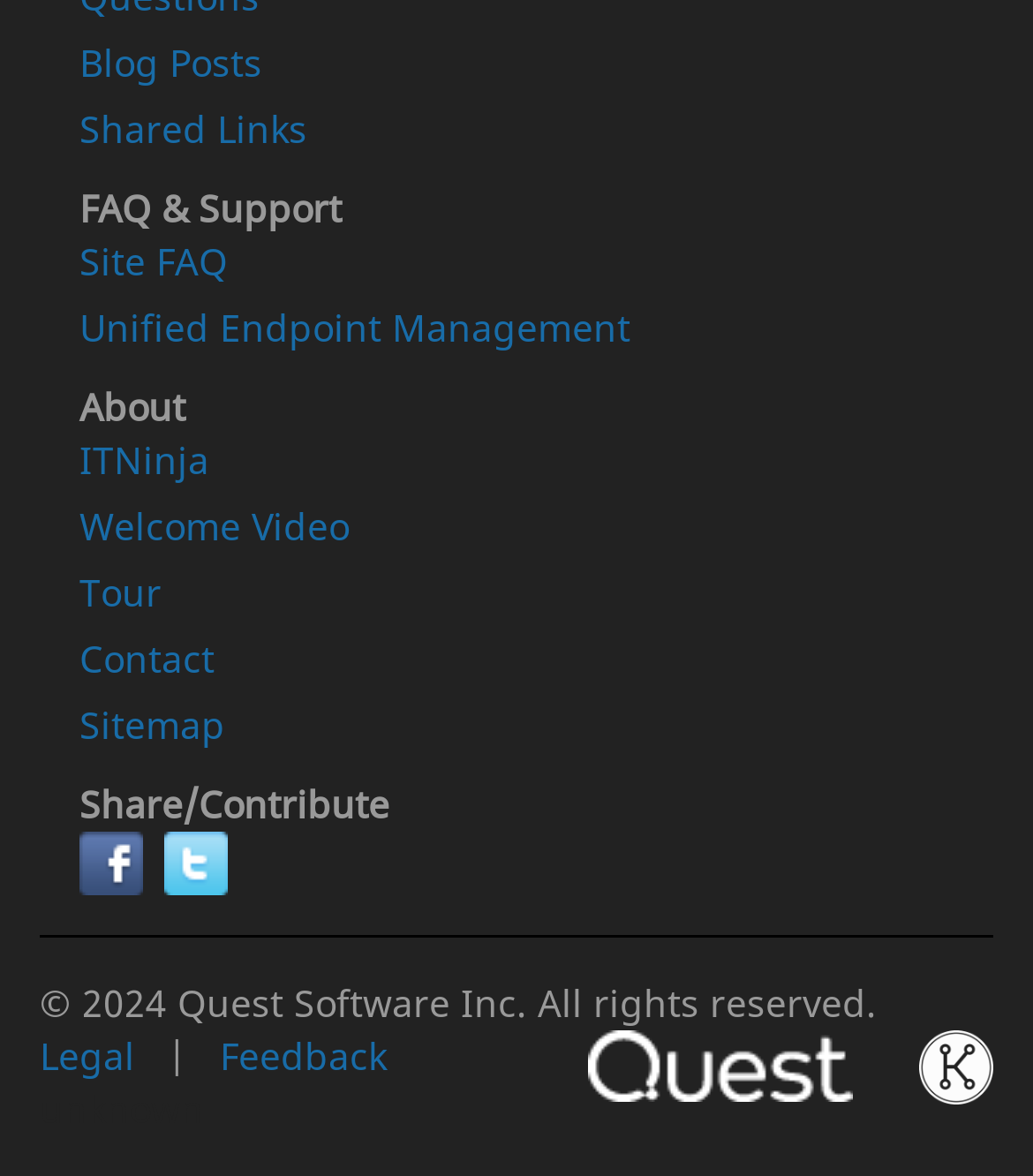What is the last link on the webpage?
Refer to the image and give a detailed response to the question.

The last link on the webpage is 'KACE' which is located at the bottom right corner of the webpage with a bounding box coordinate of [0.89, 0.876, 0.962, 0.939].